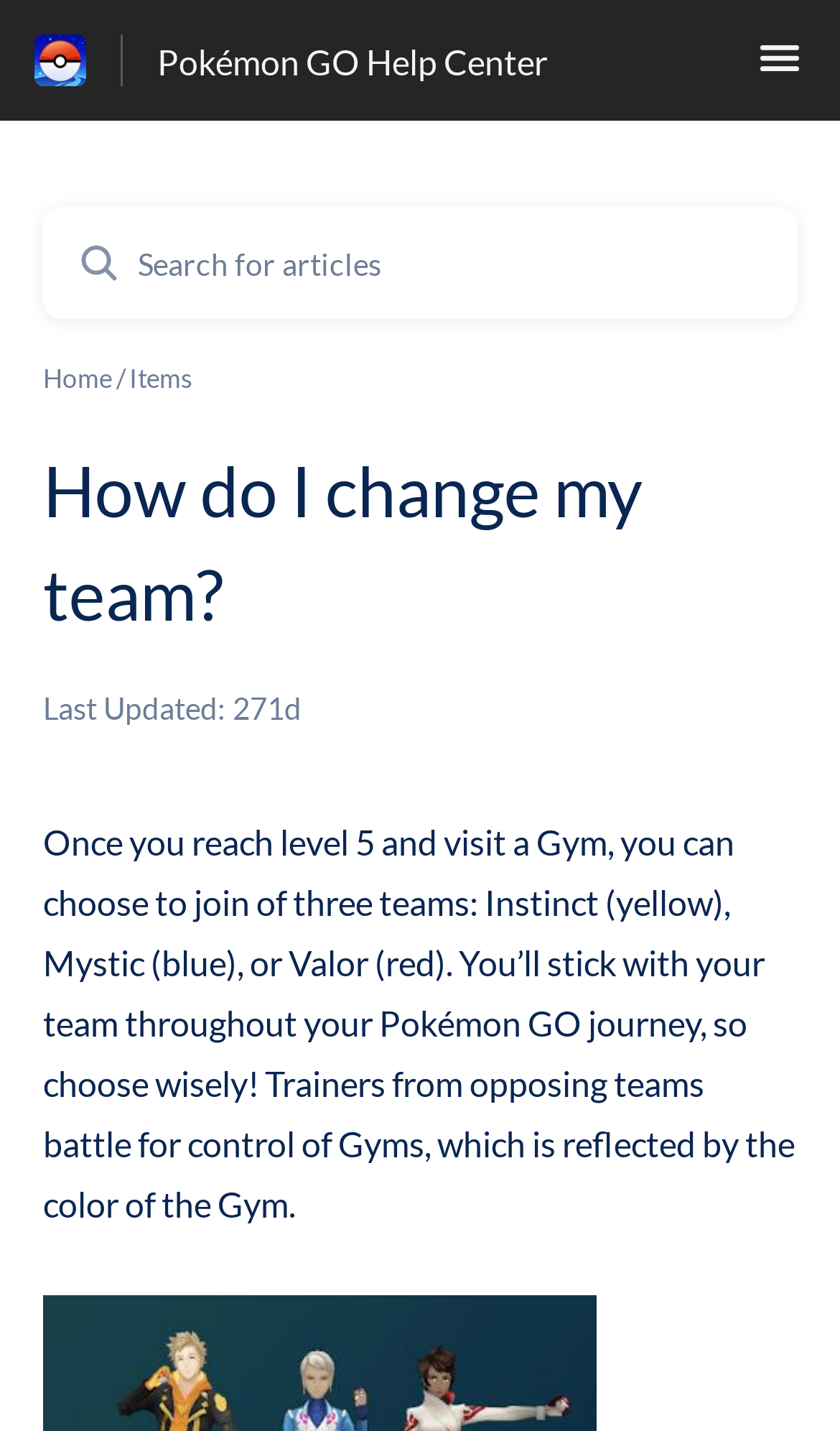Please answer the following question using a single word or phrase: What is the search bar used for?

Search for articles